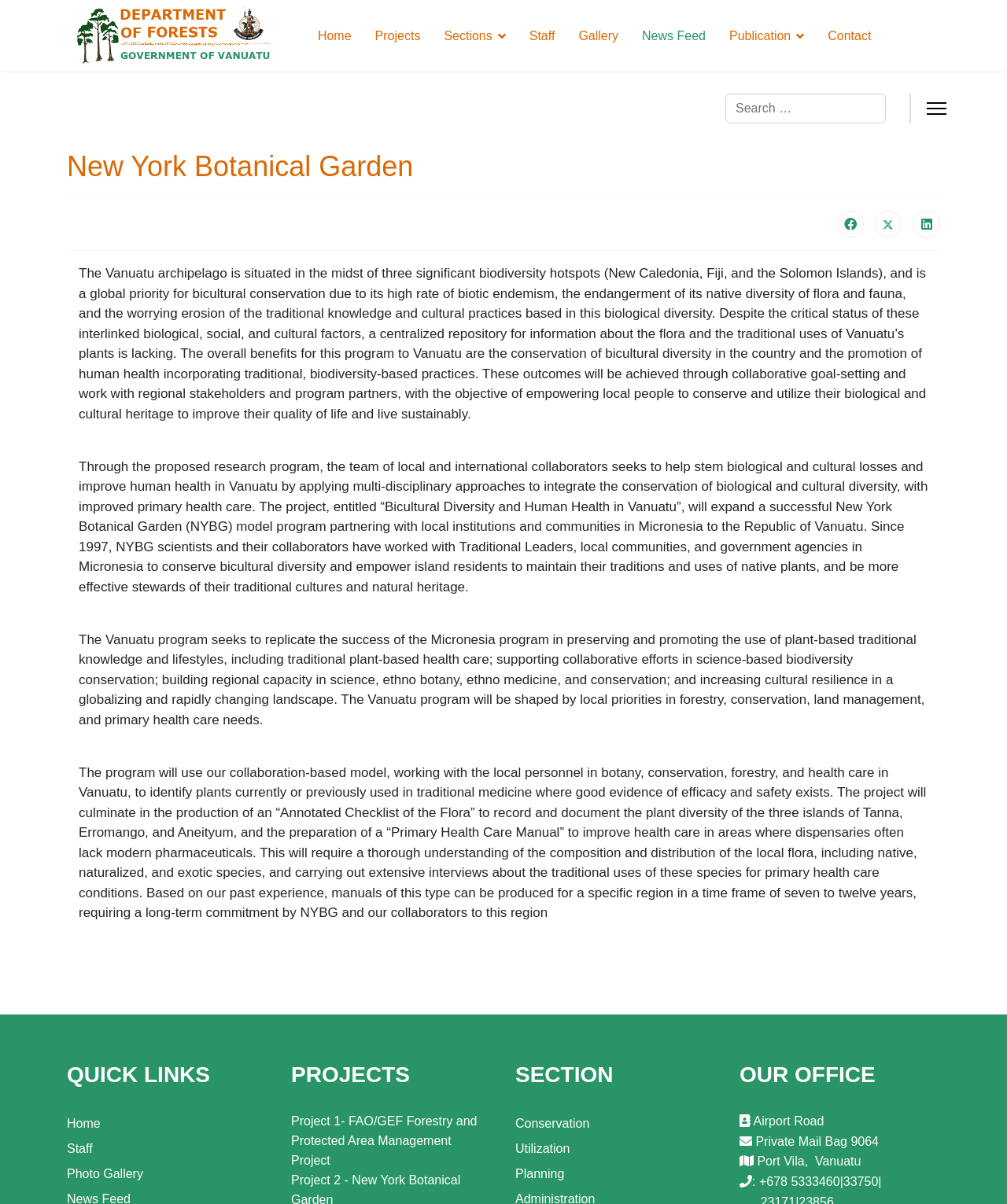Specify the bounding box coordinates of the element's area that should be clicked to execute the given instruction: "View Gallery". The coordinates should be four float numbers between 0 and 1, i.e., [left, top, right, bottom].

[0.563, 0.001, 0.626, 0.06]